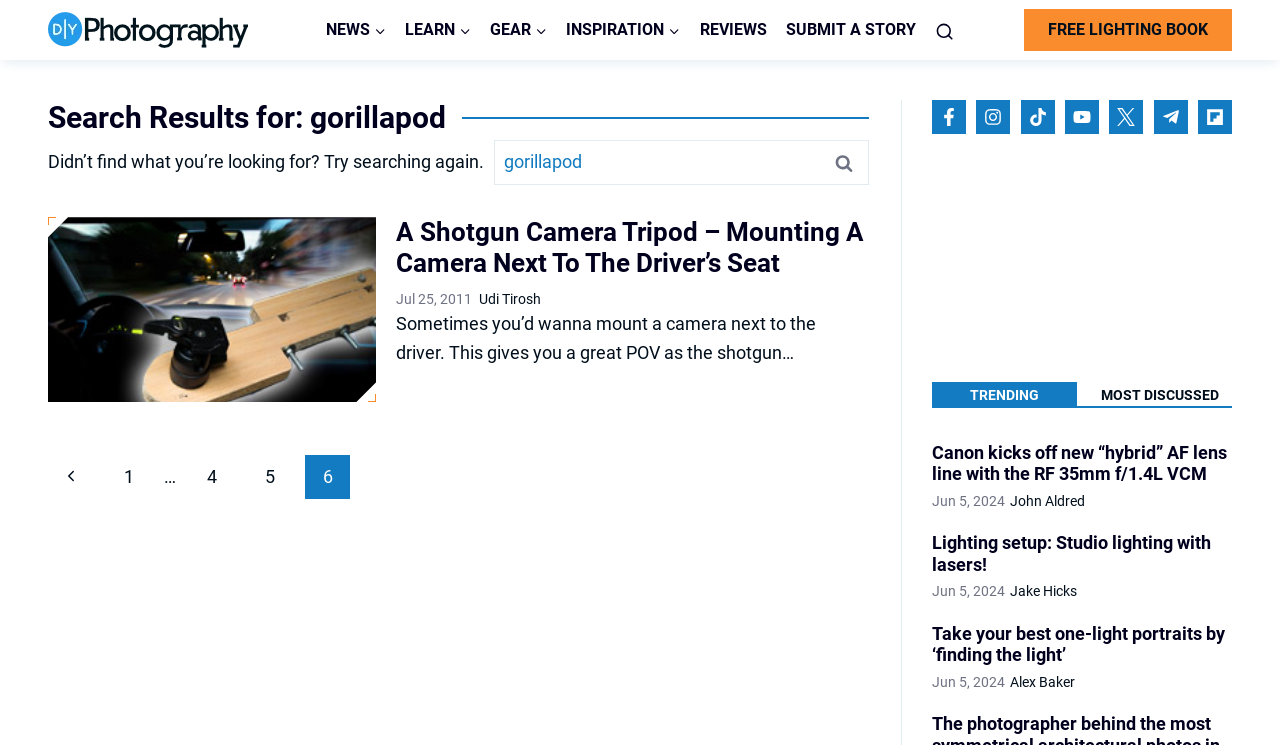Utilize the details in the image to give a detailed response to the question: What is the search query?

The search box contains the text 'gorillapod', which is likely the search query used to retrieve the current search results.